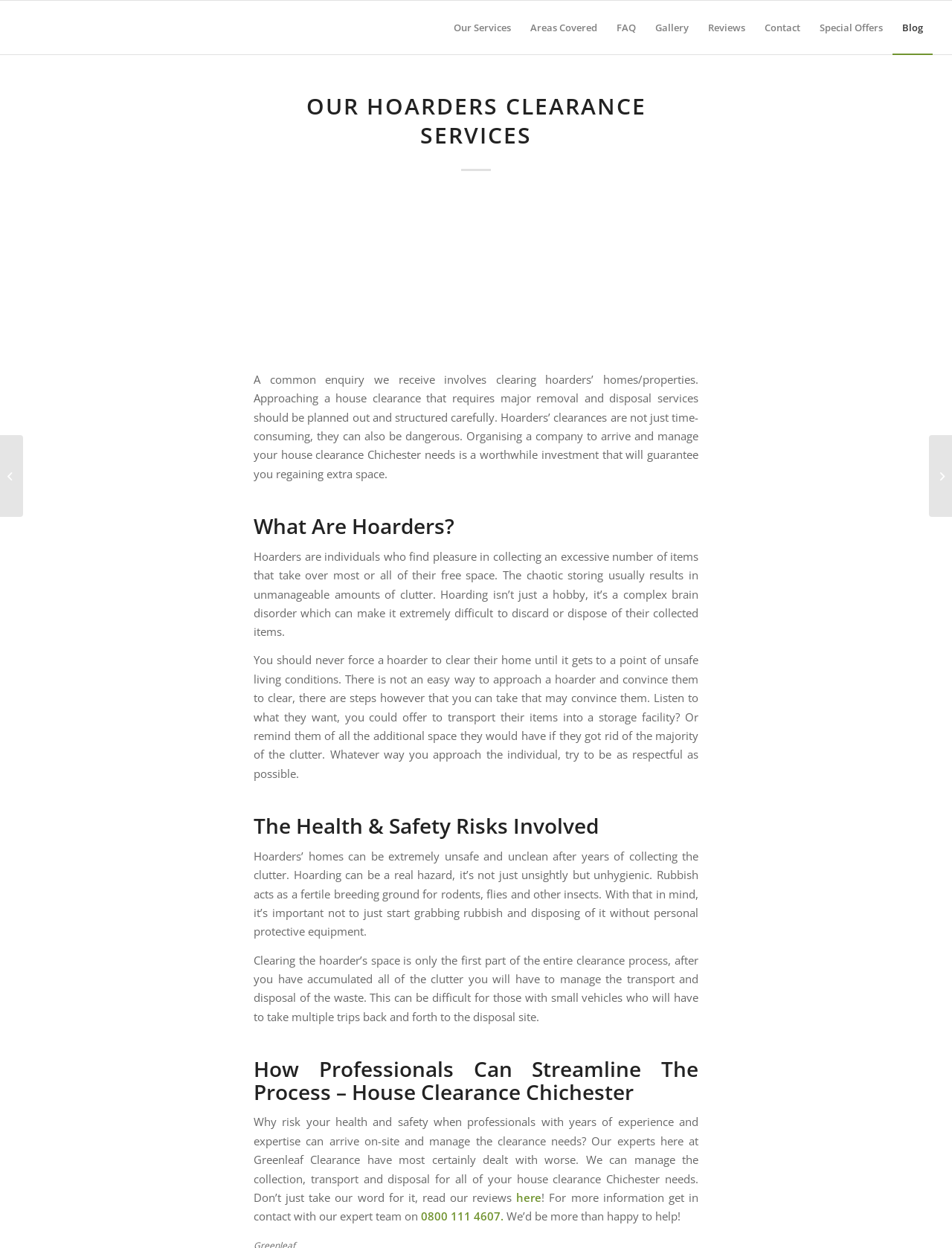Provide the bounding box coordinates for the area that should be clicked to complete the instruction: "Read more about 'House Clearance Chichester'".

[0.266, 0.159, 0.734, 0.283]